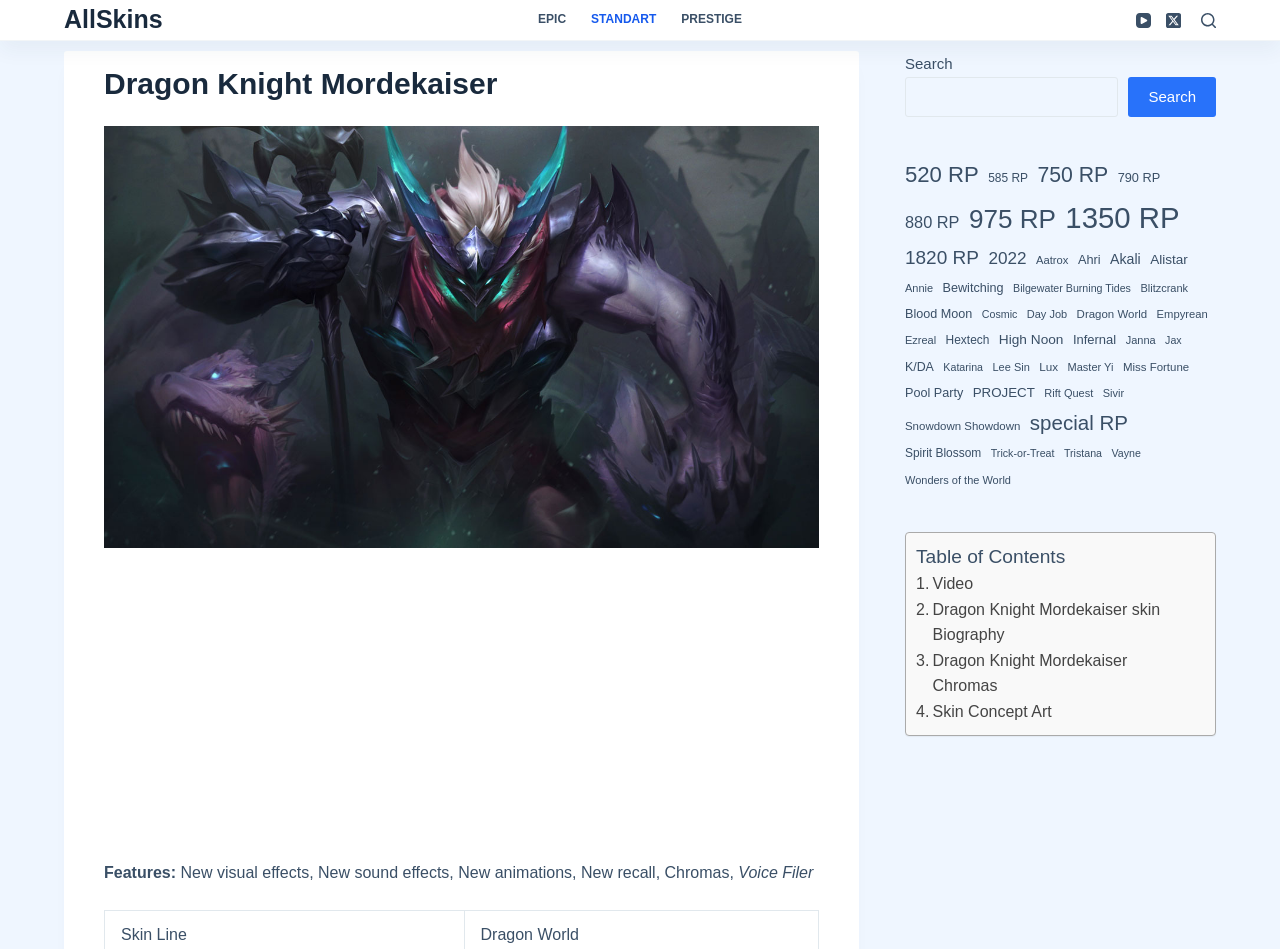Please examine the image and provide a detailed answer to the question: What is the name of the skin?

I found the answer by looking at the header of the webpage, which contains the text 'Dragon Knight Mordekaiser'.